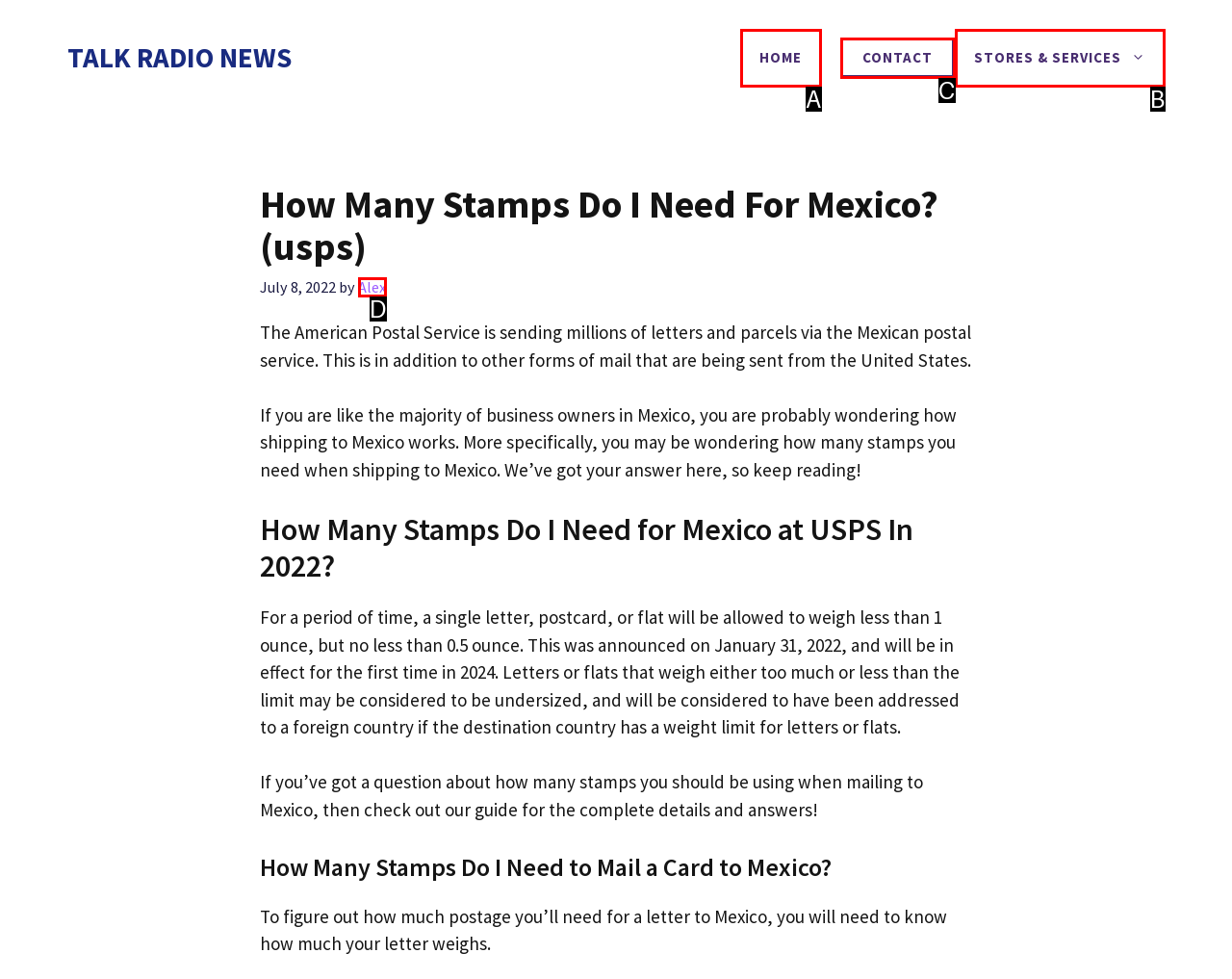Given the description: Contact, select the HTML element that best matches it. Reply with the letter of your chosen option.

C